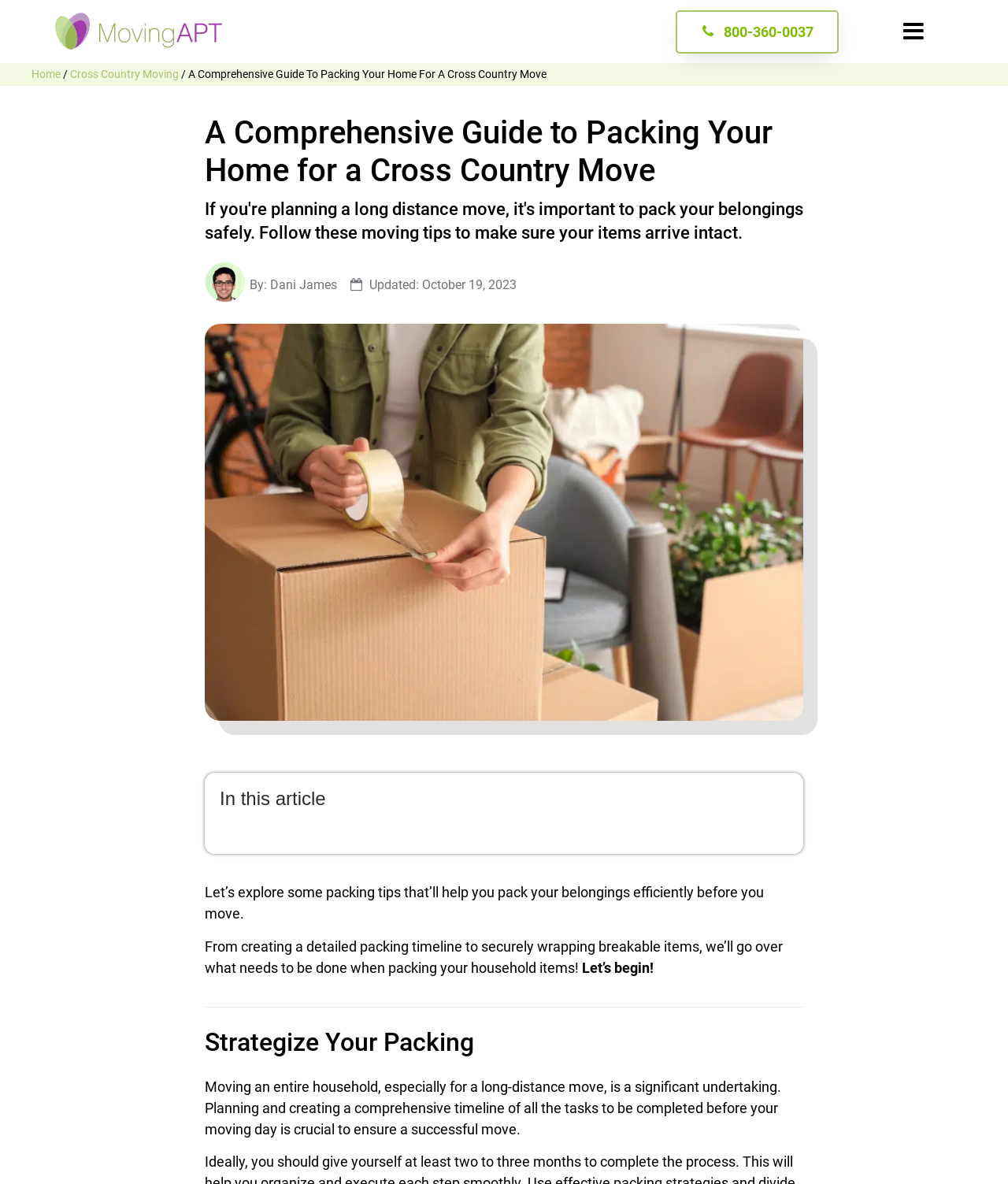Provide a one-word or short-phrase answer to the question:
What is the purpose of creating a packing timeline?

To ensure a successful move